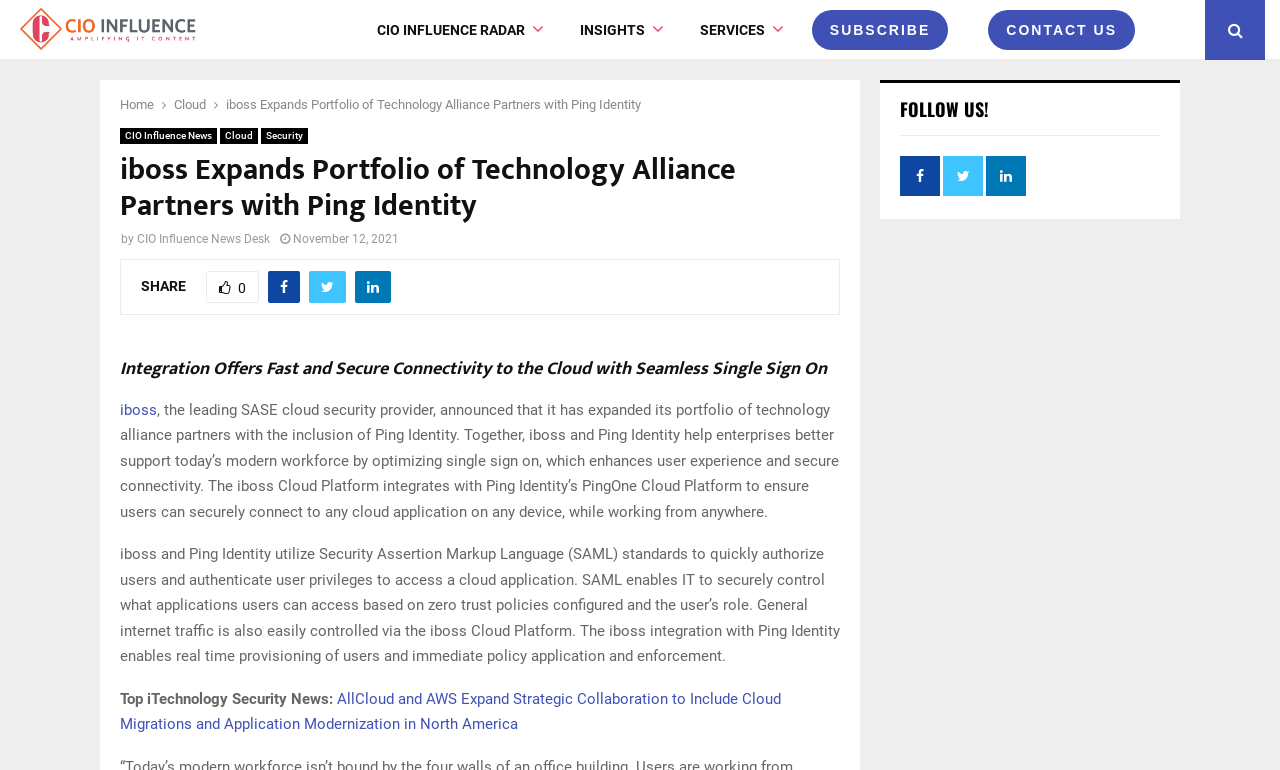Write an extensive caption that covers every aspect of the webpage.

The webpage is about iboss, a leading SASE cloud security provider, announcing its expansion of technology alliance partners with the inclusion of Ping Identity. 

At the top left of the page, there is a heading "CIO Influence" with a corresponding image and link. On the top right, there are several links, including "CIO INFLUENCE RADAR", "INSIGHTS", "SERVICES", "SUBSCRIBE", and "CONTACT US". 

Below these links, there is a navigation menu with links to "Home", "Cloud", and the current page "iboss Expands Portfolio of Technology Alliance Partners with Ping Identity". 

The main content of the page is divided into two sections. The first section has a heading with the same title as the page, followed by a brief description of the partnership between iboss and Ping Identity, which aims to provide fast and secure connectivity to the cloud with seamless single sign-on. 

The second section has a heading "Integration Offers Fast and Secure Connectivity to the Cloud with Seamless Single Sign On", followed by a detailed description of how the integration works, including the use of Security Assertion Markup Language (SAML) standards to authorize users and authenticate user privileges. 

On the right side of the page, there is a section with a heading "FOLLOW US!" and links to social media platforms. 

At the bottom of the page, there is a section with a heading "Top iTechnology Security News:" and a link to a news article.